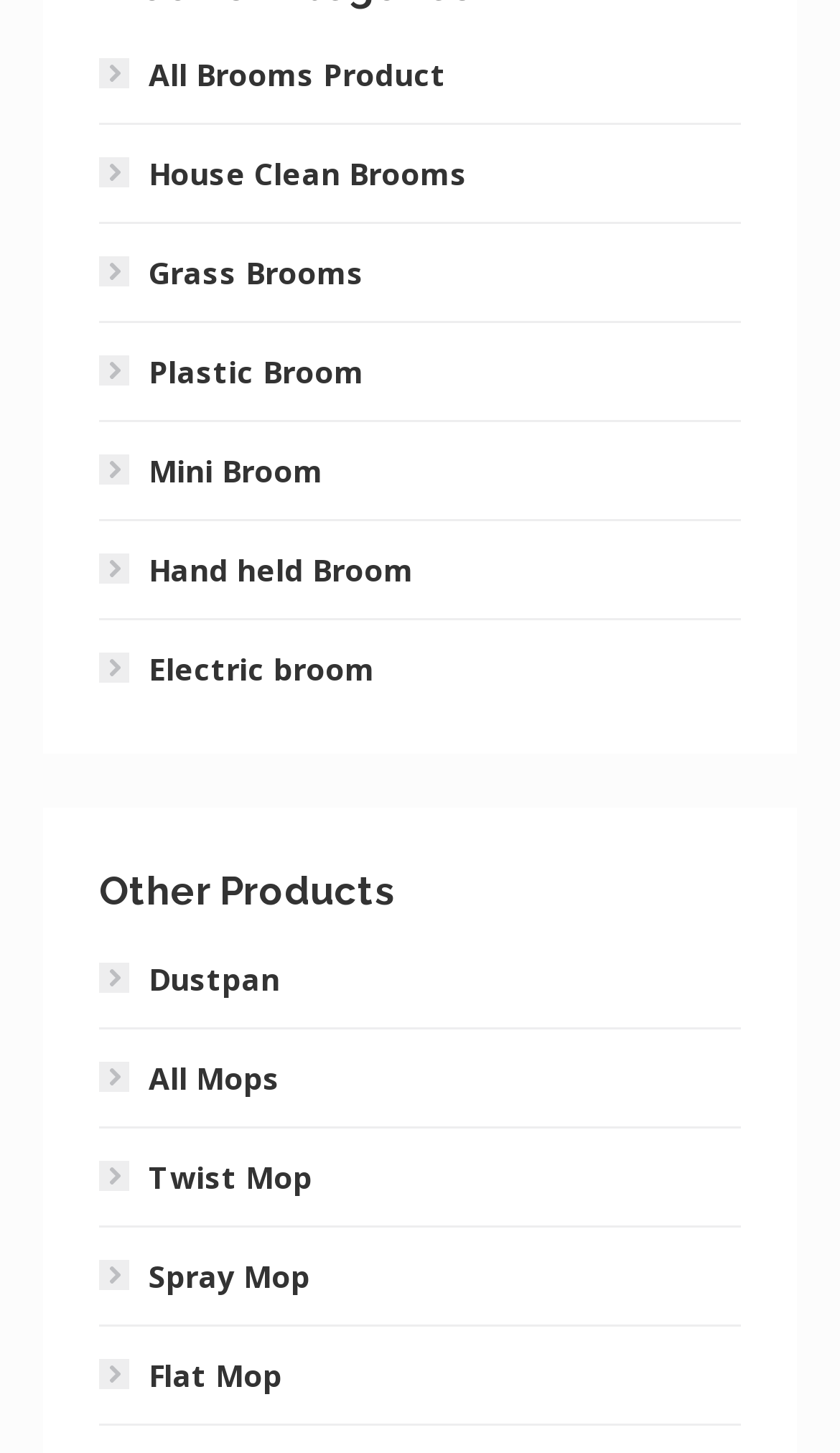Locate the bounding box of the UI element based on this description: "Twist Mop". Provide four float numbers between 0 and 1 as [left, top, right, bottom].

[0.118, 0.792, 0.41, 0.83]